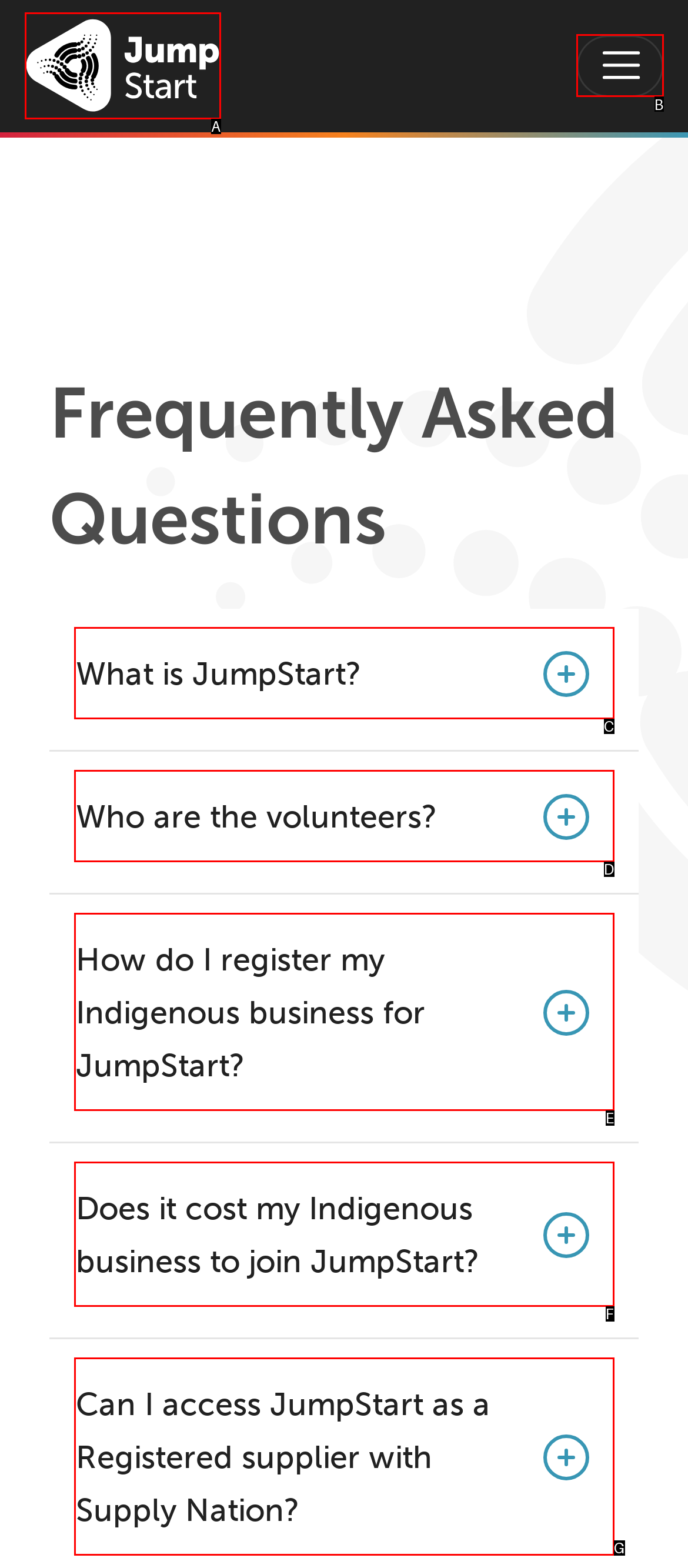Match the description: What is JumpStart? to the correct HTML element. Provide the letter of your choice from the given options.

C